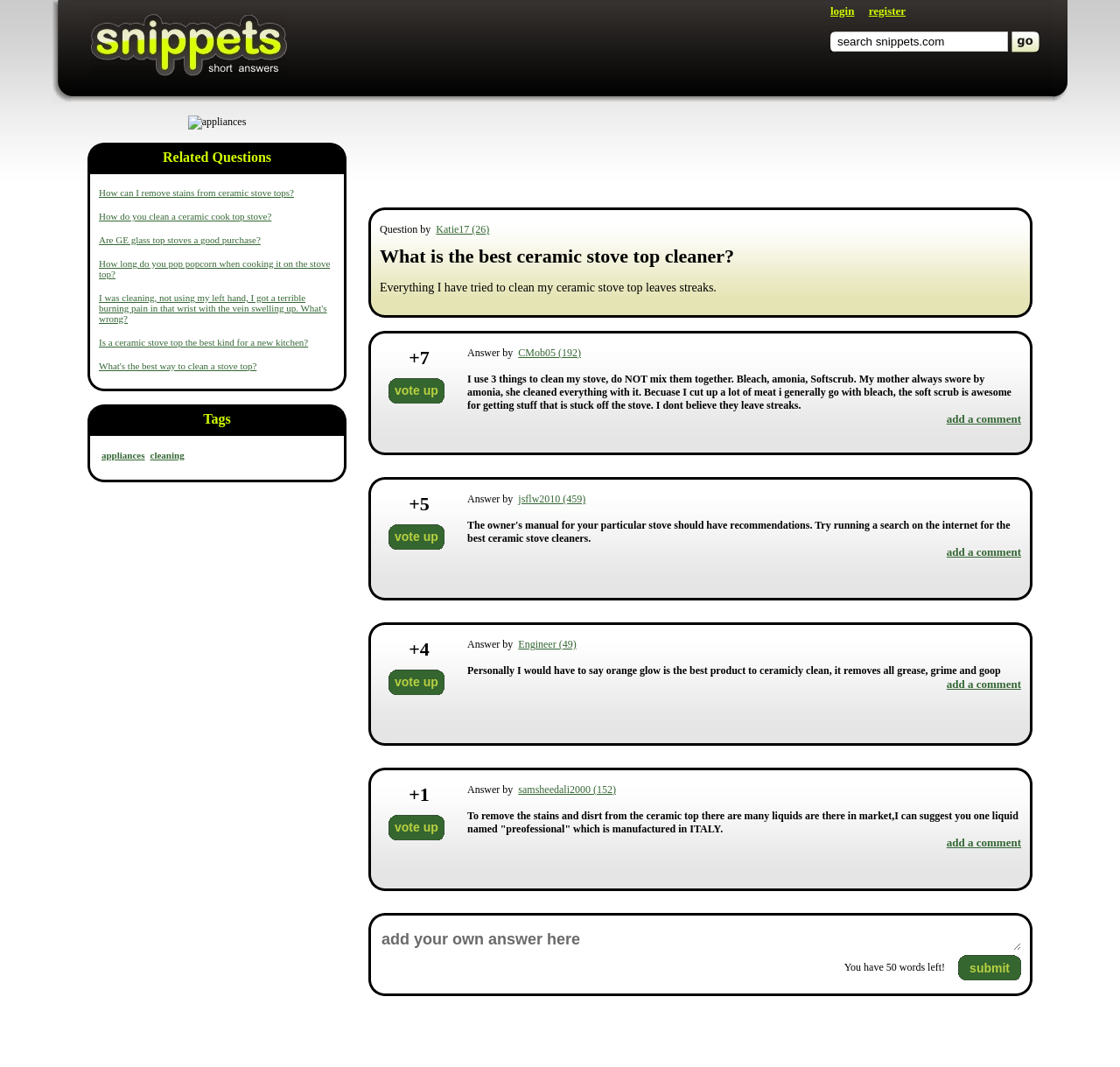Explain in detail what is displayed on the webpage.

This webpage is about finding the best ceramic stove top cleaner. At the top, there is a navigation bar with links to "login", "register", and "search snippets.com". Below the navigation bar, there is an image related to appliances. 

To the right of the image, there is a section with a heading "Related Questions" that lists seven questions, including "How can I remove stains from ceramic stove tops?" and "What's the best way to clean a stove top?". Each question is a link.

Below the "Related Questions" section, there is a section with tags "appliances" and "cleaning", which are also links. 

The main content of the webpage is a question asked by Katie17, "What is the best ceramic stove top cleaner? Everything I have tried to clean my ceramic stove top leaves streaks." The question is followed by no answers or comments.